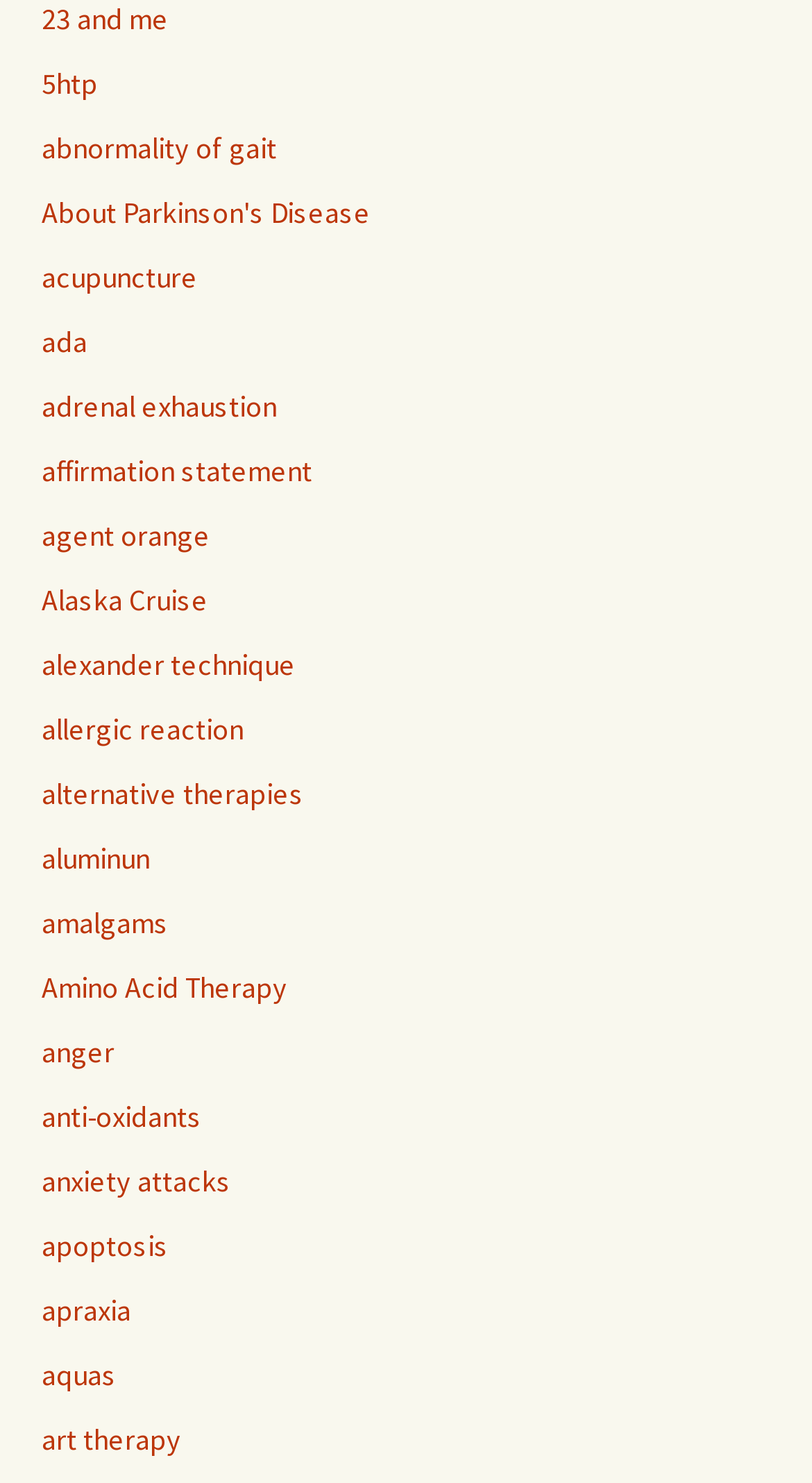Identify the bounding box coordinates for the element that needs to be clicked to fulfill this instruction: "explore the page about art therapy". Provide the coordinates in the format of four float numbers between 0 and 1: [left, top, right, bottom].

[0.051, 0.958, 0.223, 0.983]